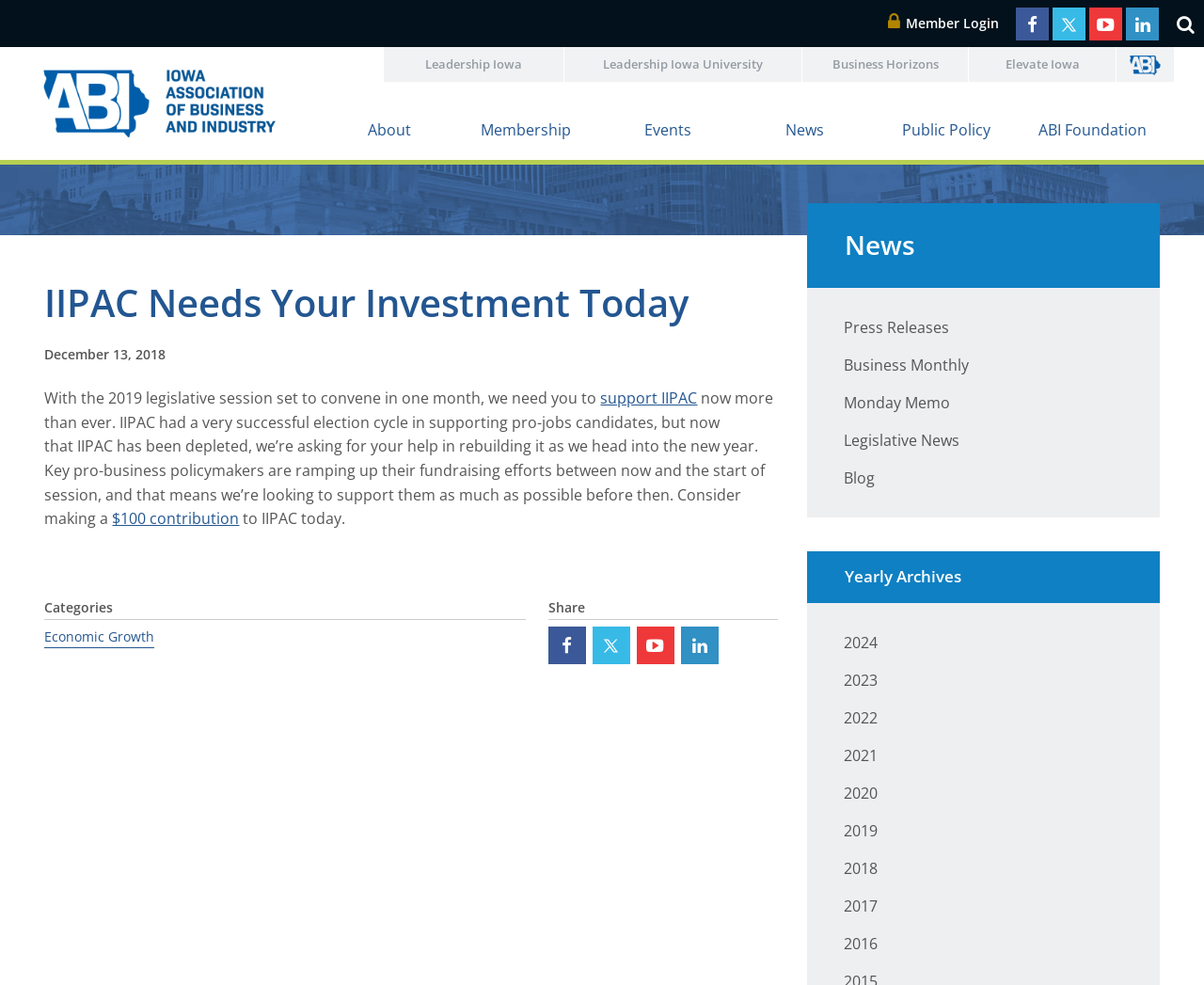Bounding box coordinates must be specified in the format (top-left x, top-left y, bottom-right x, bottom-right y). All values should be floating point numbers between 0 and 1. What are the bounding box coordinates of the UI element described as: Economic Growth

[0.037, 0.636, 0.128, 0.658]